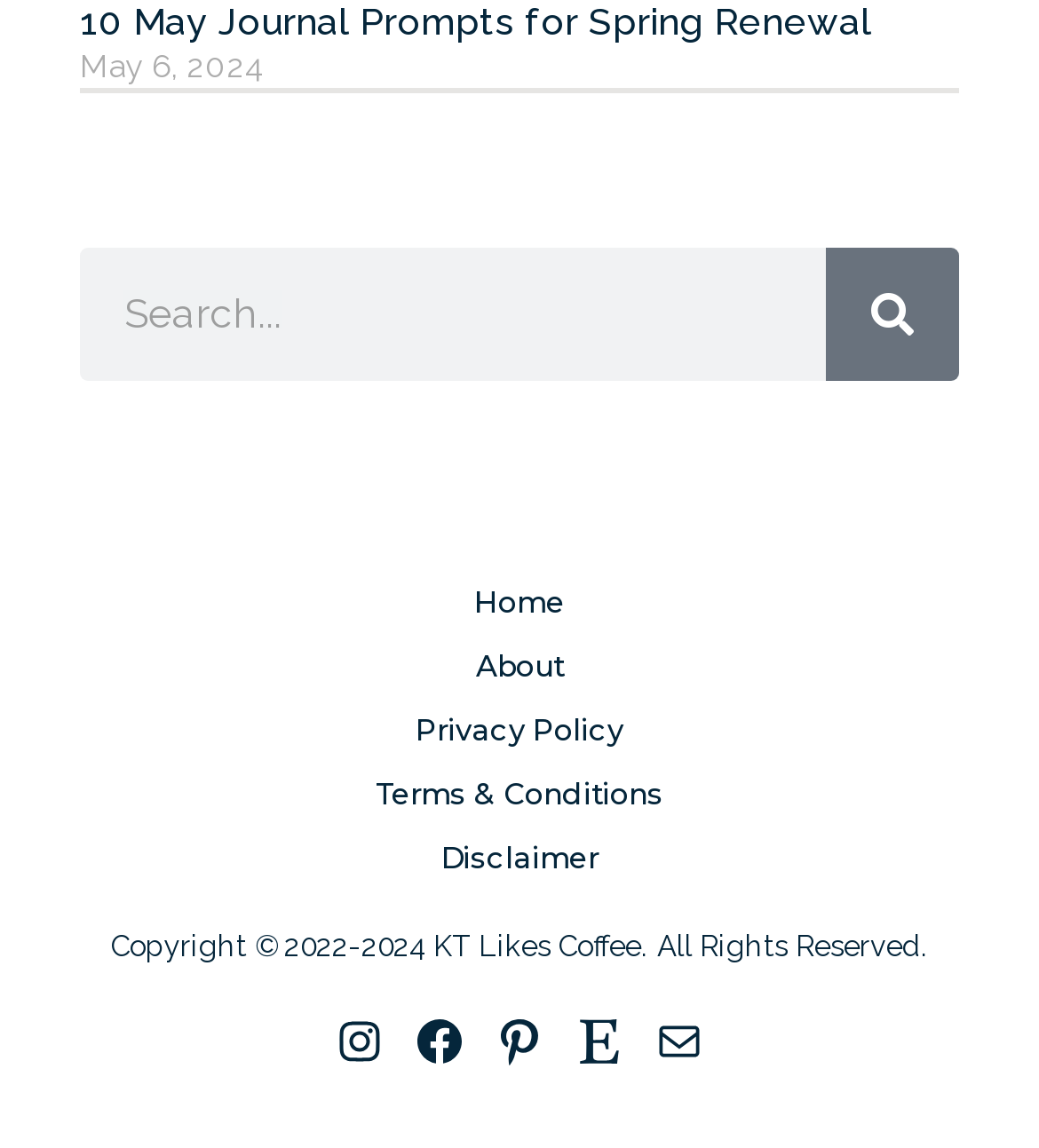Can you show the bounding box coordinates of the region to click on to complete the task described in the instruction: "Go to the home page"?

[0.405, 0.497, 0.595, 0.553]